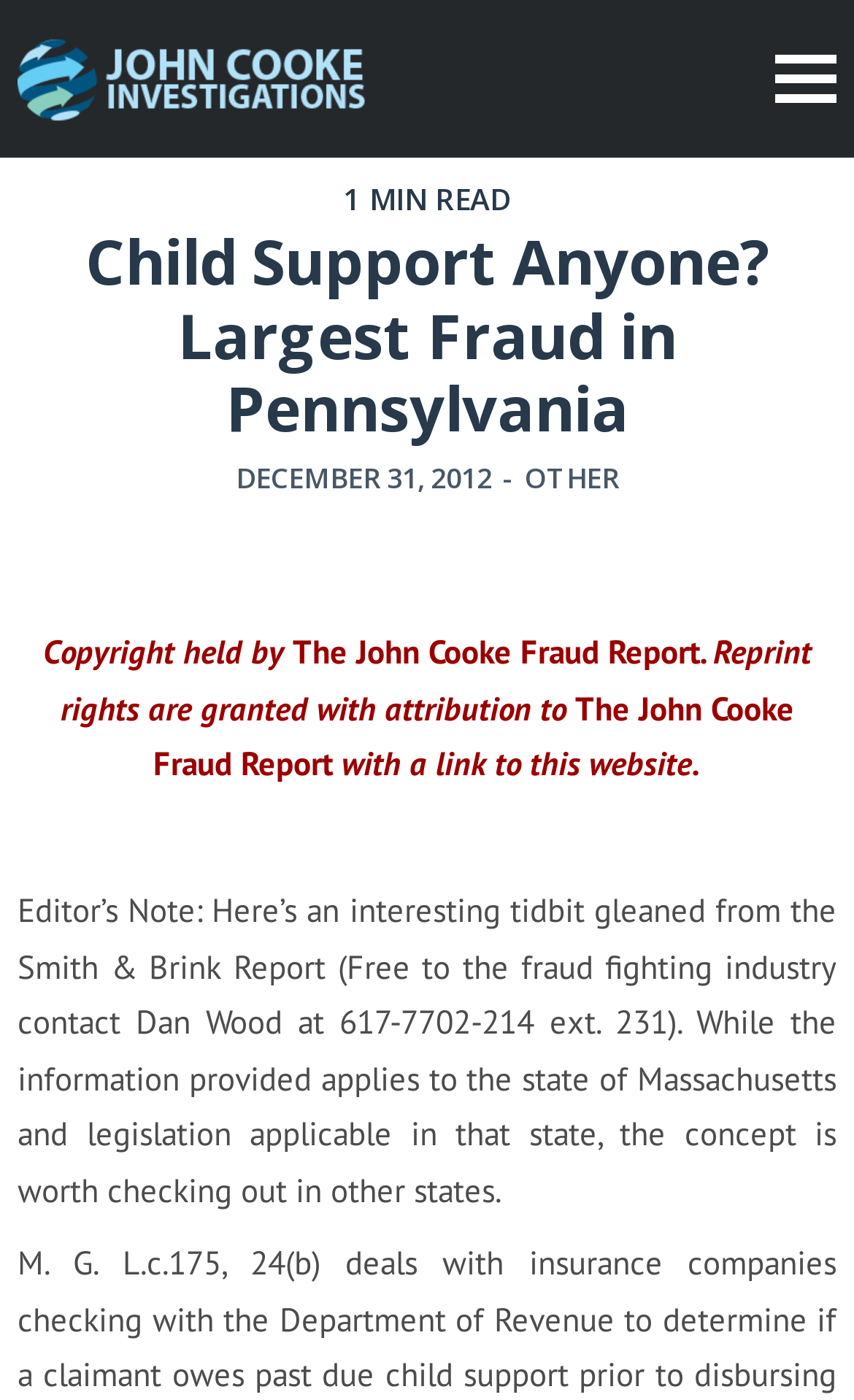Utilize the details in the image to give a detailed response to the question: What is the date mentioned in the article?

I found the date by looking at the StaticText element with the text 'DECEMBER 31, 2012' which has a bounding box coordinate of [0.276, 0.327, 0.576, 0.355]. This element is located below the main heading and above the link 'OTHER'.